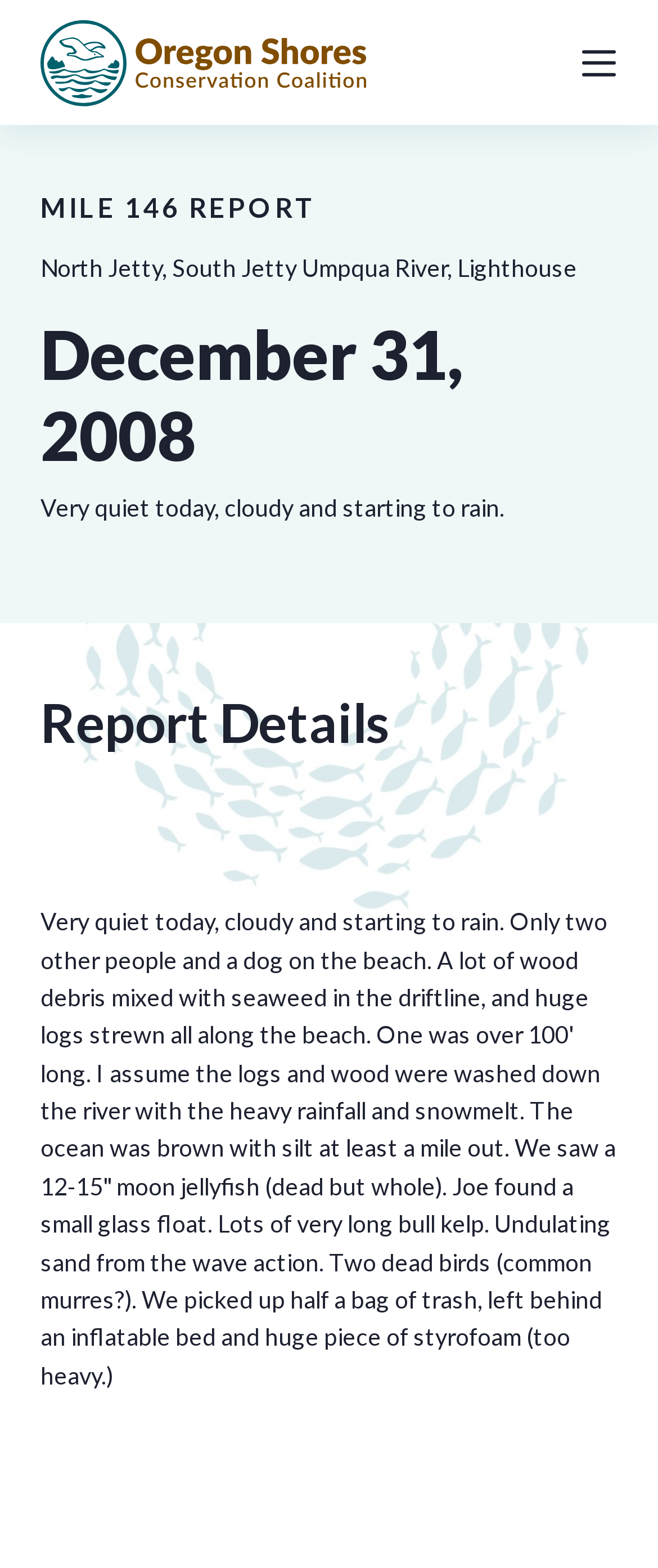Please answer the following question using a single word or phrase: 
What is the date of the report?

December 31, 2008